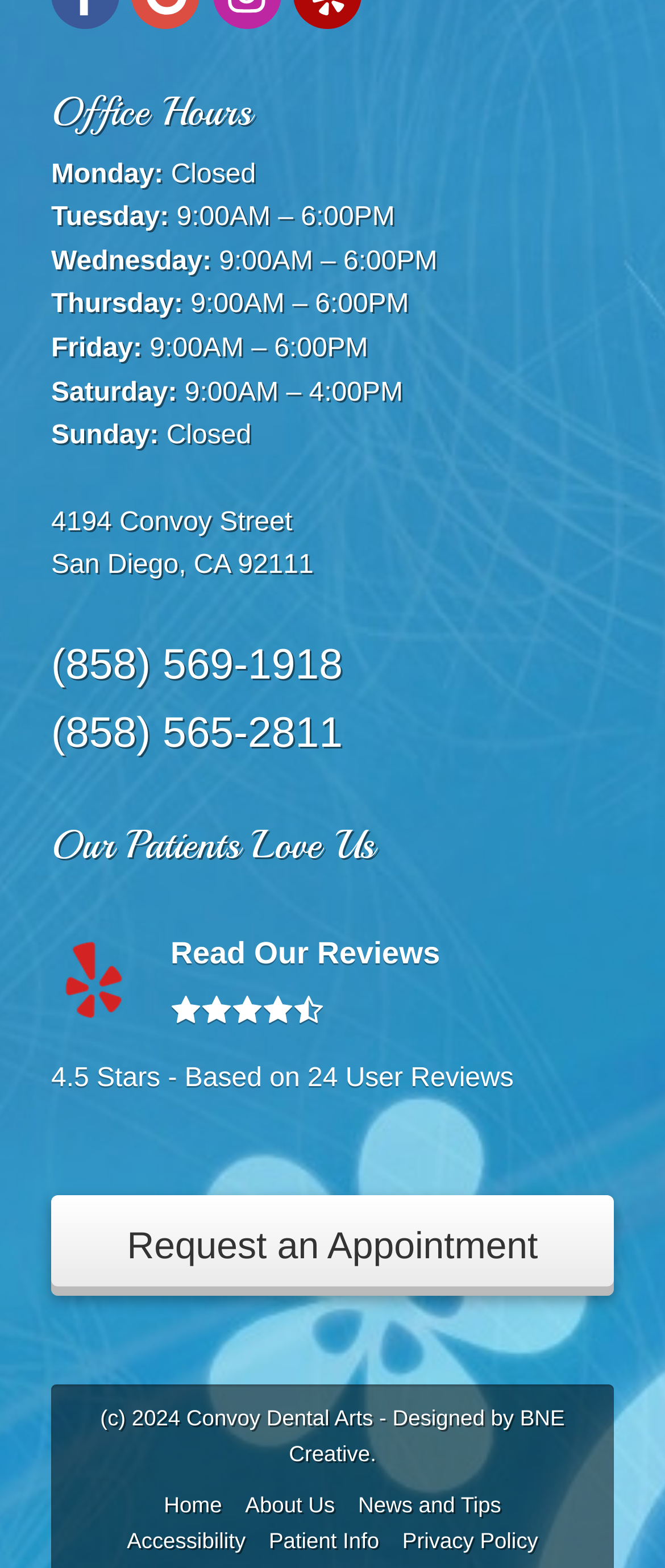Based on the element description, predict the bounding box coordinates (top-left x, top-left y, bottom-right x, bottom-right y) for the UI element in the screenshot: Patient Info

[0.404, 0.974, 0.57, 0.99]